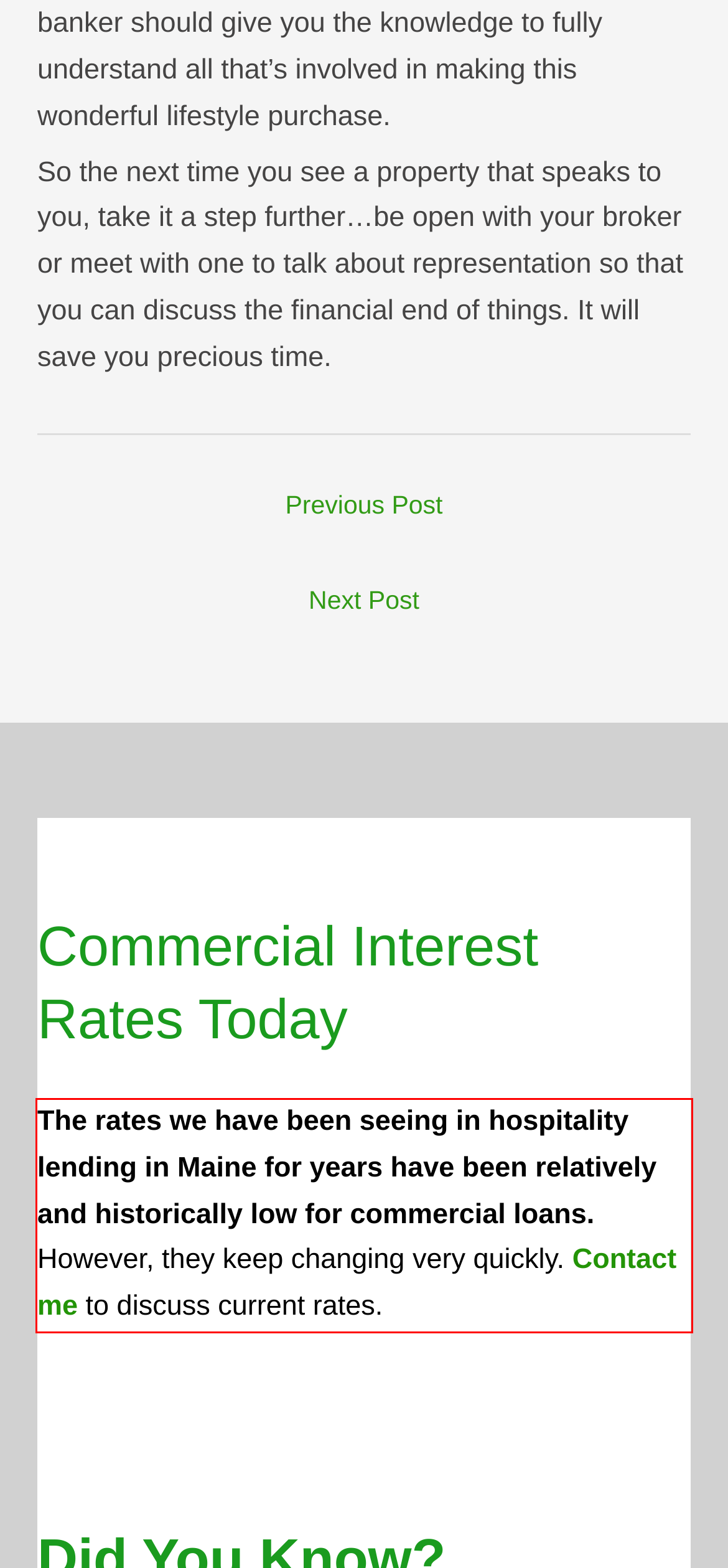There is a screenshot of a webpage with a red bounding box around a UI element. Please use OCR to extract the text within the red bounding box.

The rates we have been seeing in hospitality lending in Maine for years have been relatively and historically low for commercial loans. However, they keep changing very quickly. Contact me to discuss current rates.